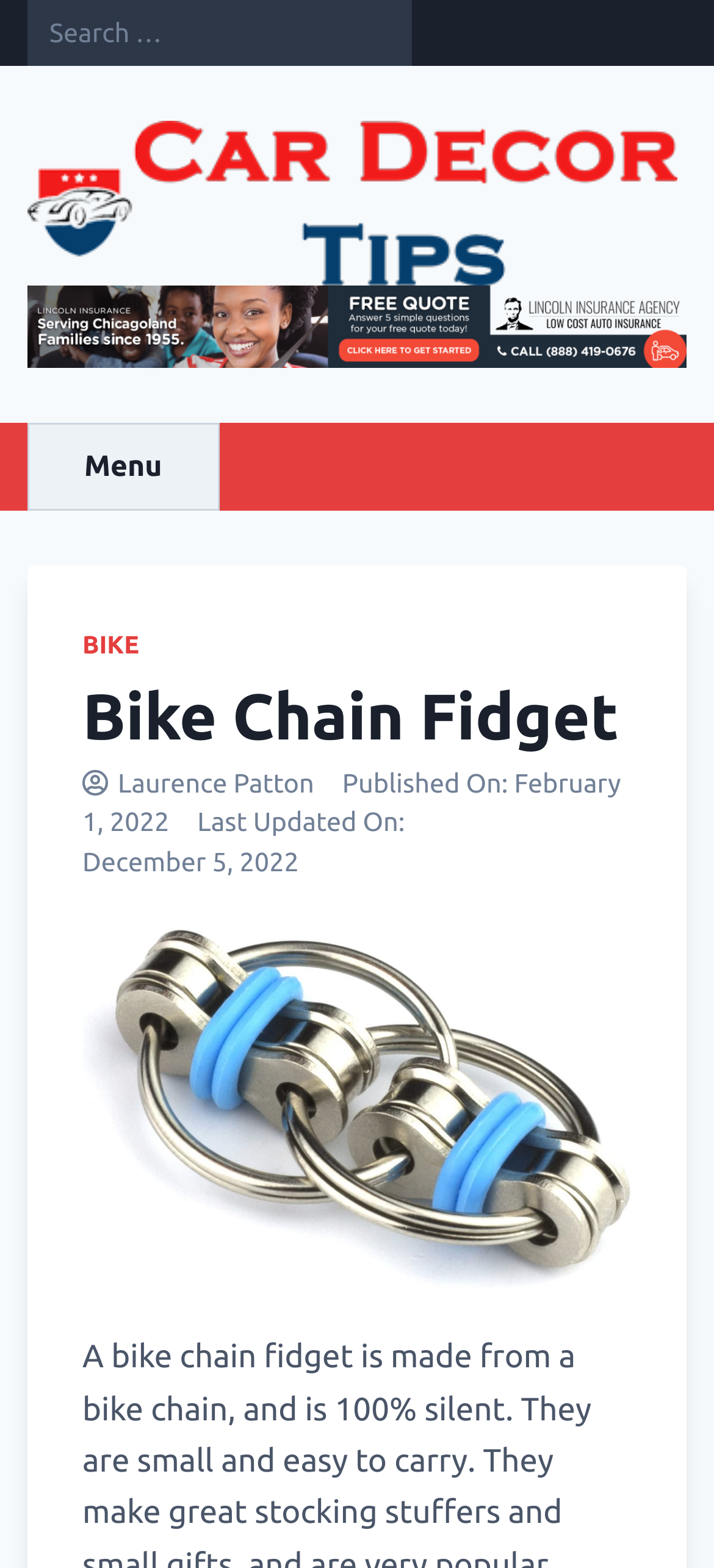What is the name of the author of the article?
Examine the screenshot and reply with a single word or phrase.

Laurence Patton